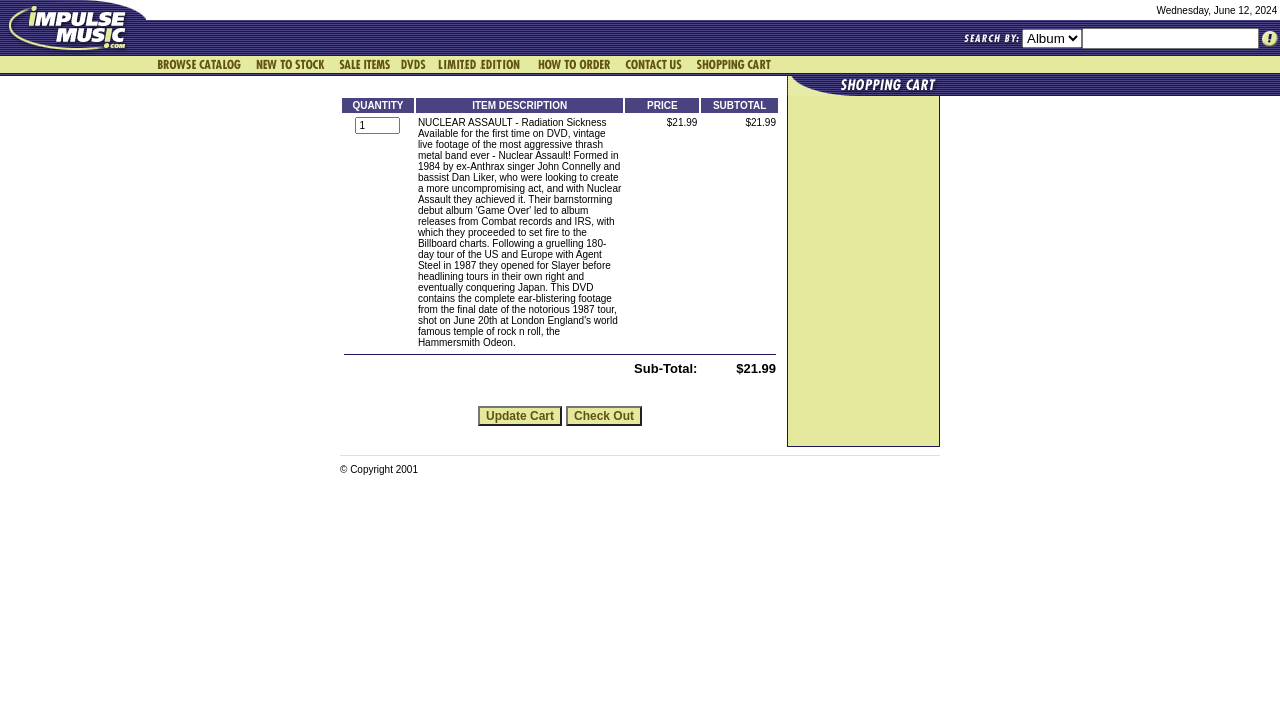Locate the bounding box coordinates of the clickable element to fulfill the following instruction: "view product". Provide the coordinates as four float numbers between 0 and 1 in the format [left, top, right, bottom].

[0.114, 0.0, 0.75, 0.028]